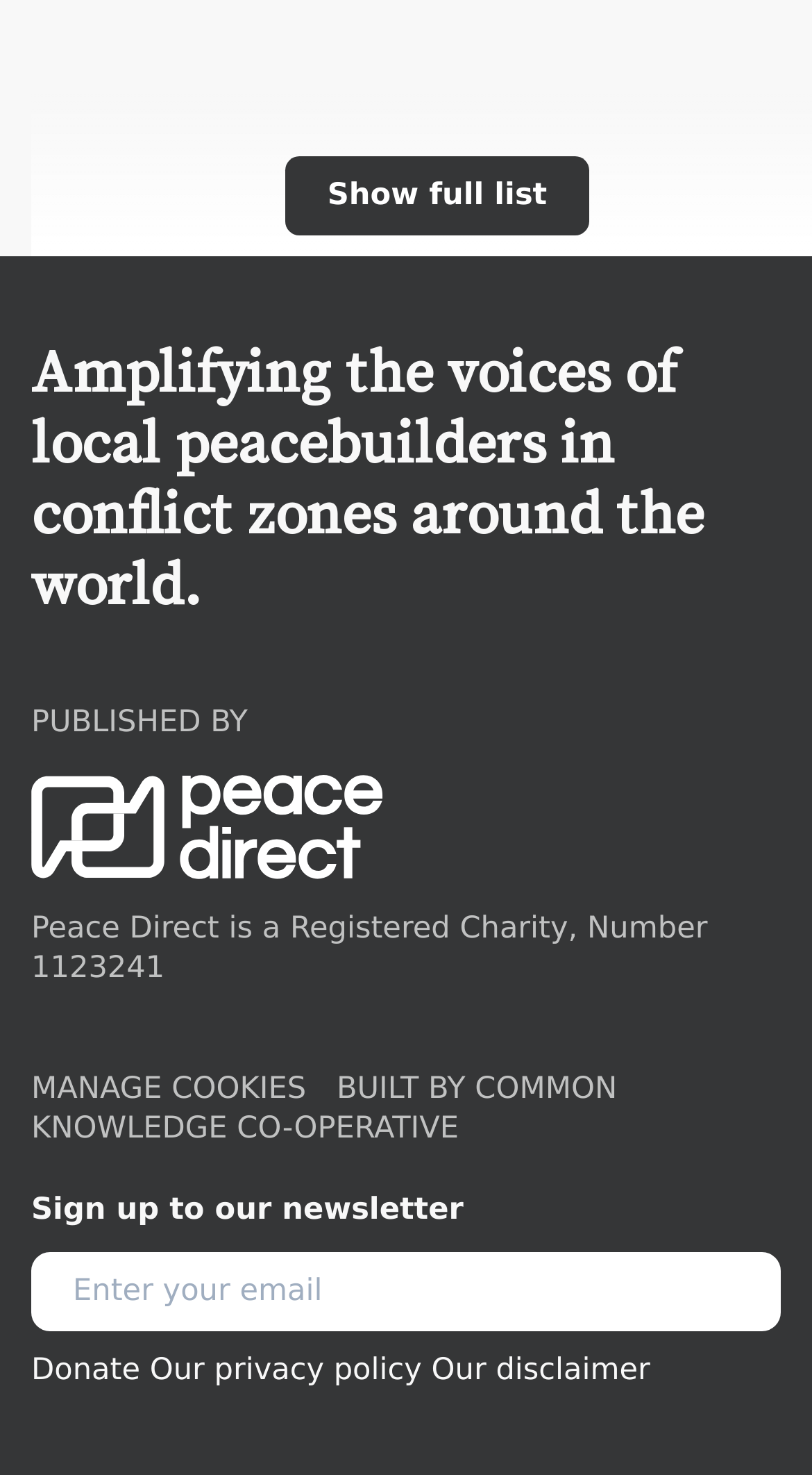Can you specify the bounding box coordinates for the region that should be clicked to fulfill this instruction: "Enter email address".

[0.038, 0.848, 0.962, 0.903]